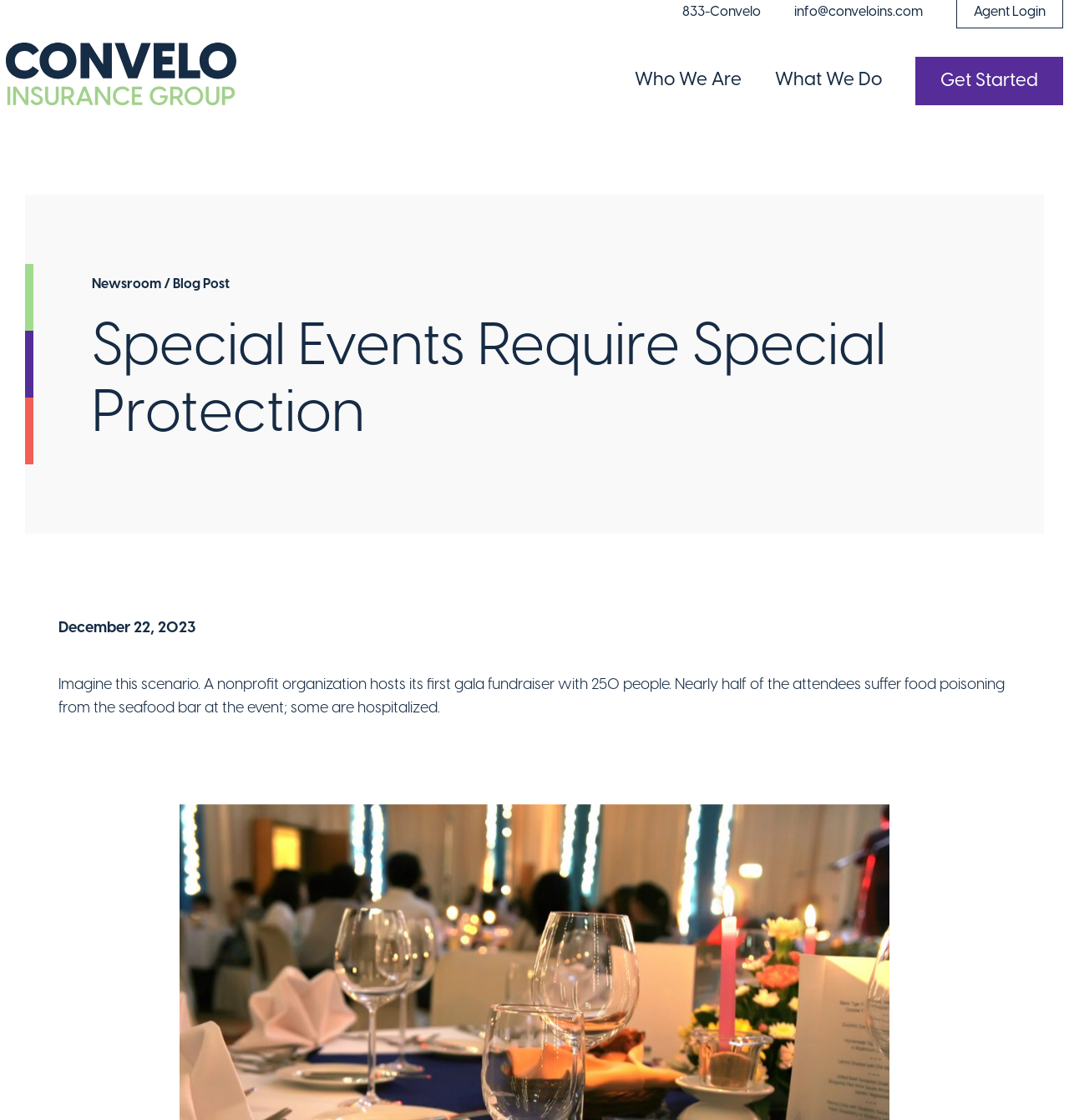Explain the webpage in detail.

The webpage appears to be a blog post or article from Convelo, a company that provides special event protection services. At the top left of the page, there is a Convelo logo, which is an image linked to the company's homepage. To the right of the logo, there are several links, including a phone number, email address, and agent login.

The main navigation menu is located at the top right of the page, with links to "Who We Are", "What We Do", and "Get Started". Below the navigation menu, there is a secondary menu with links to "Newsroom" and "Blog Post", separated by a slash.

The main content of the page is a blog post or article, with a heading that reads "Special Events Require Special Protection". The article is dated December 22, 2023, and the text describes a scenario where a nonprofit organization's gala fundraiser is affected by food poisoning from a seafood bar. The article likely discusses the importance of special event protection services in preventing such incidents.

Overall, the webpage has a simple and clean layout, with a focus on the main article content and easy access to navigation and contact information.